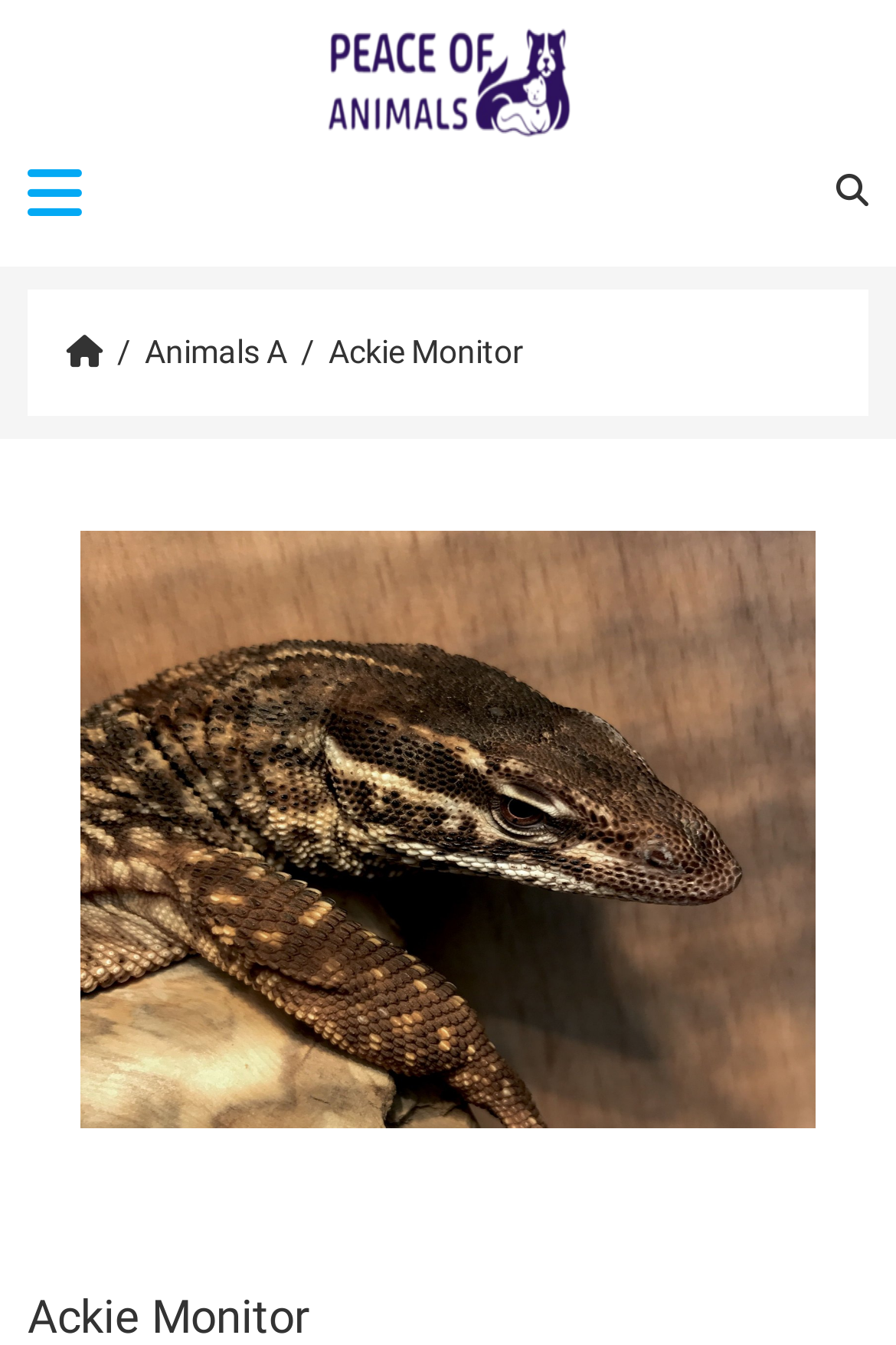What is the current page about?
Based on the image, provide your answer in one word or phrase.

Ackie Monitor